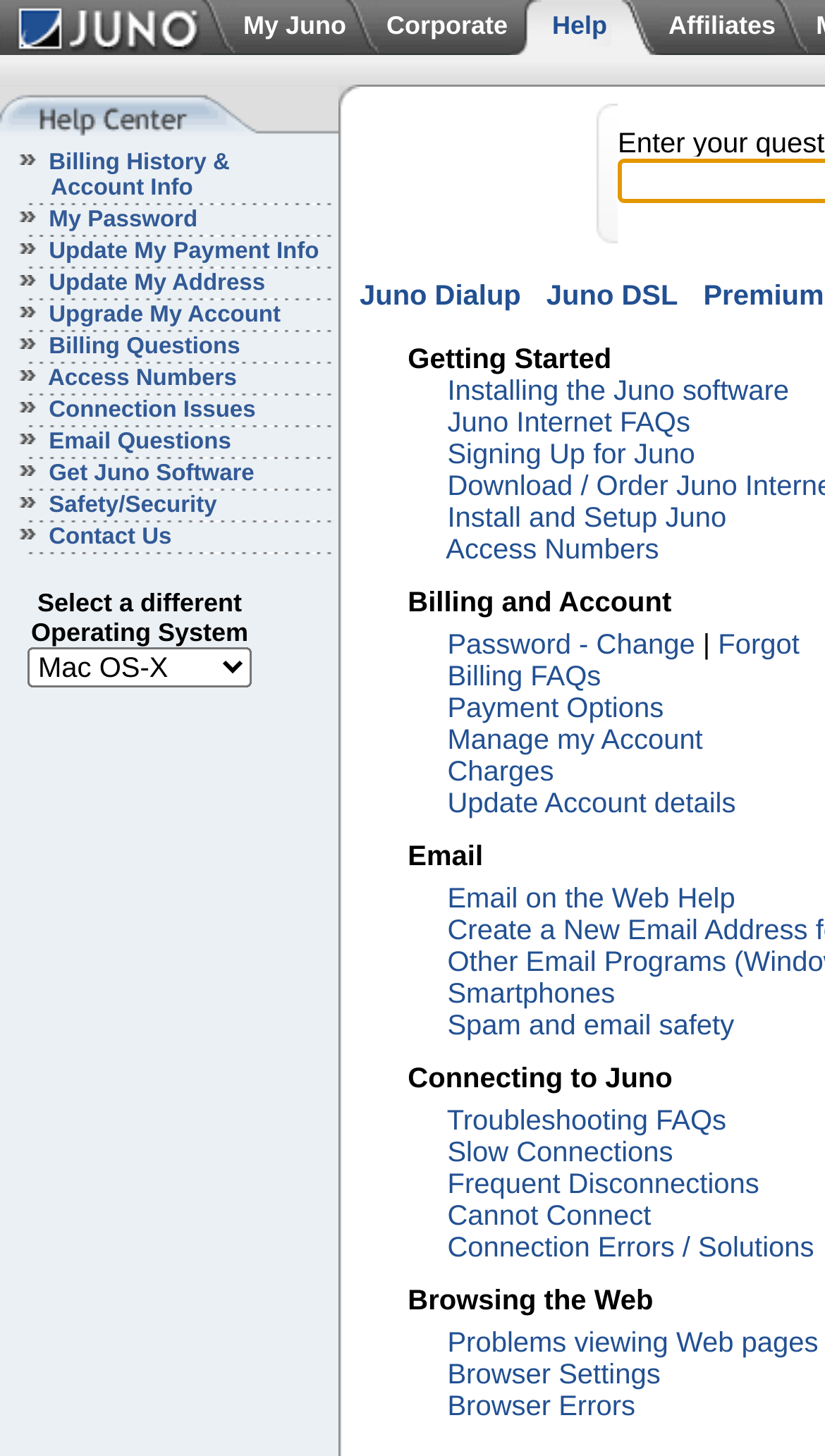Respond with a single word or phrase to the following question: What is the title of the help section?

Help Center Home